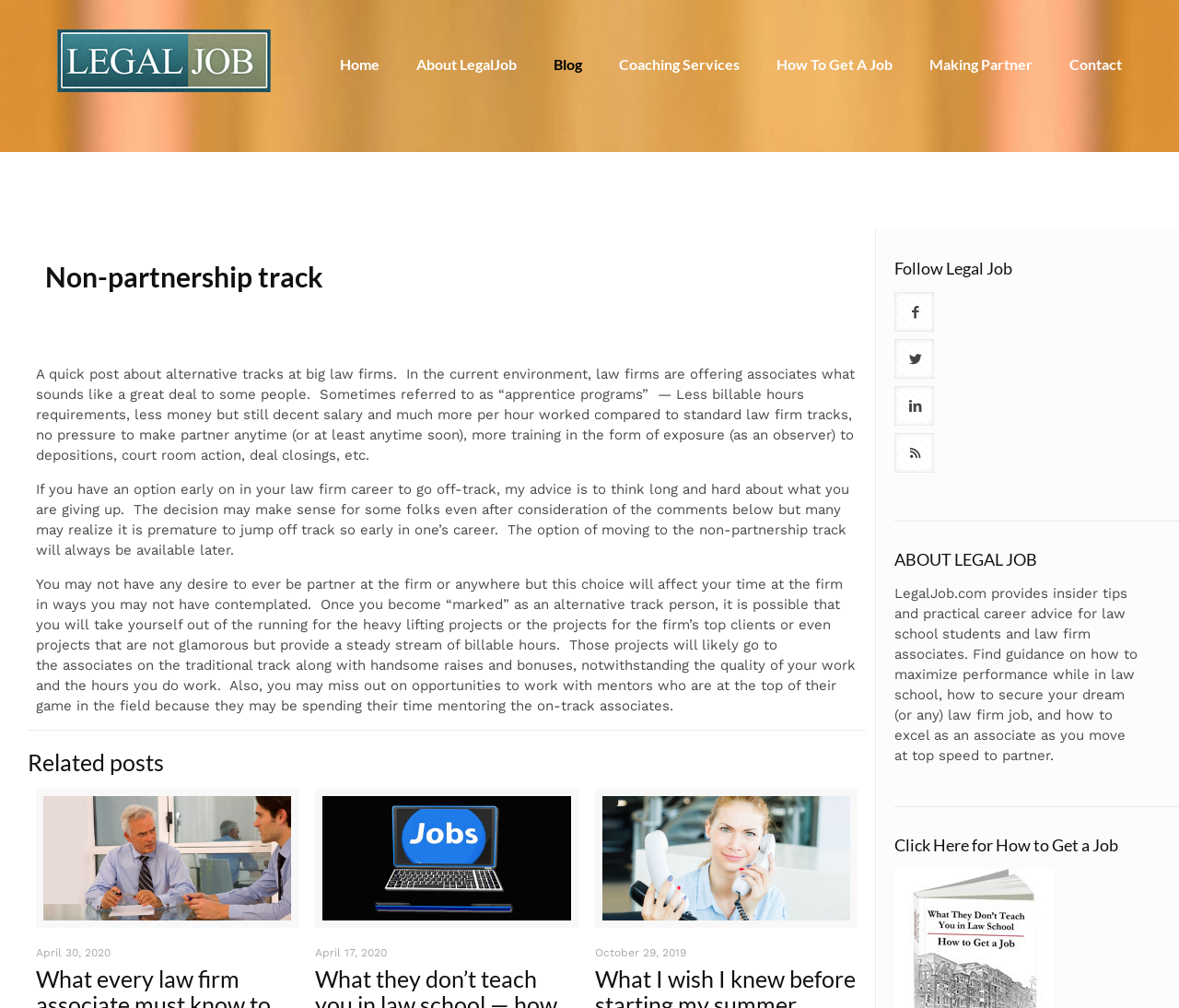Please answer the following question using a single word or phrase: 
What is the topic of the blog post?

Alternative tracks at big law firms